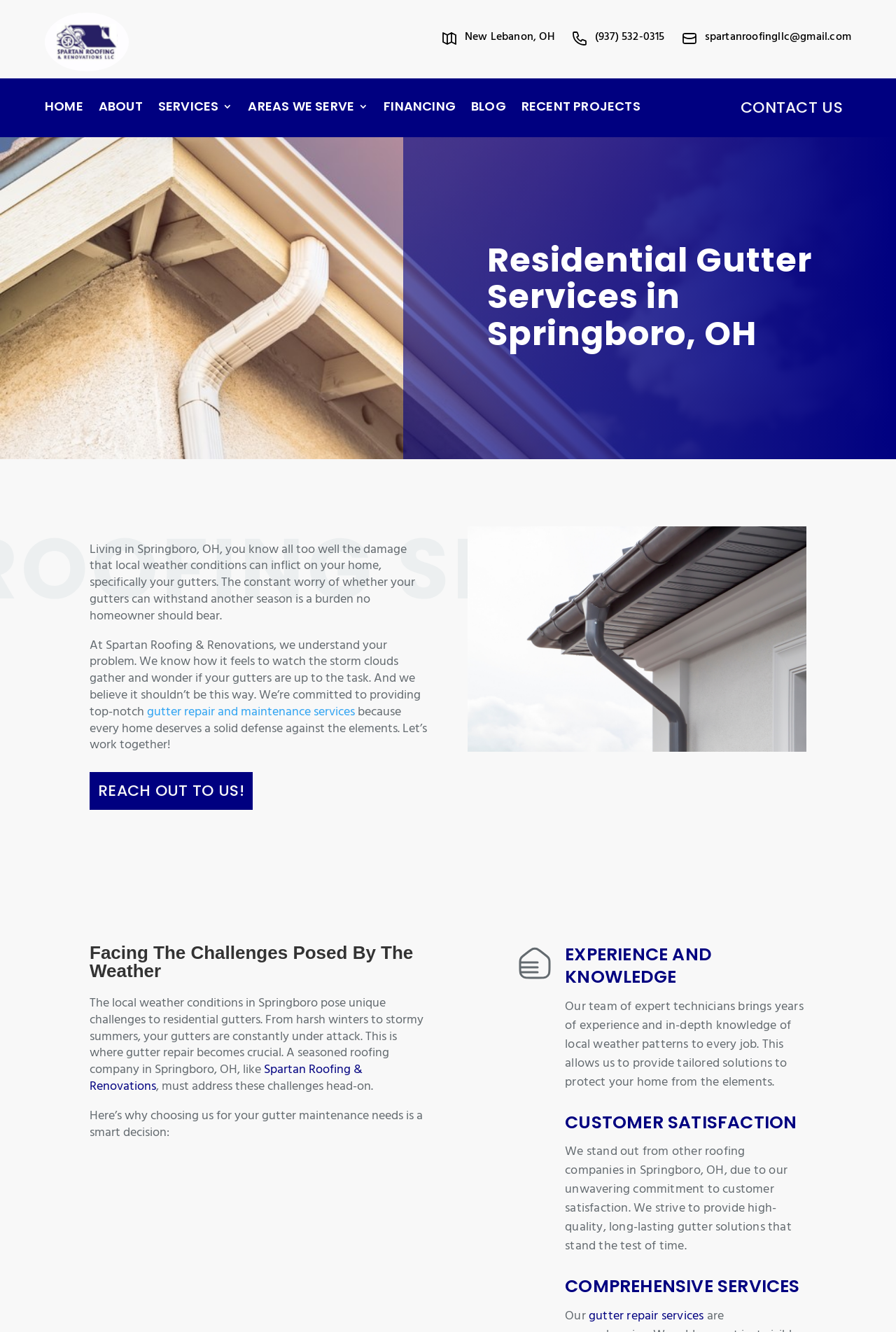What is the purpose of the company's gutter services?
Refer to the image and provide a one-word or short phrase answer.

to protect homes from the elements